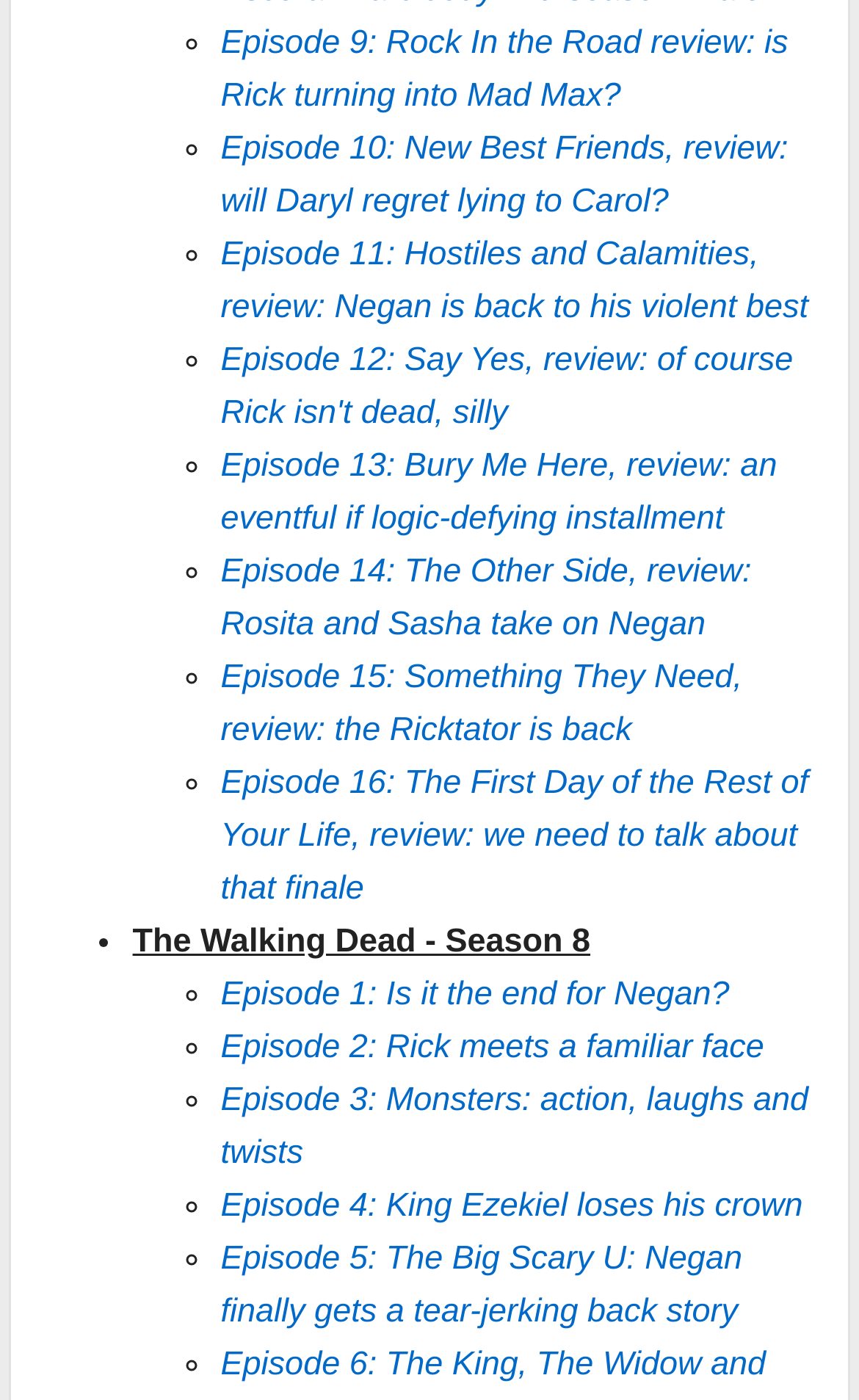Please specify the bounding box coordinates of the element that should be clicked to execute the given instruction: 'Login to the website'. Ensure the coordinates are four float numbers between 0 and 1, expressed as [left, top, right, bottom].

None